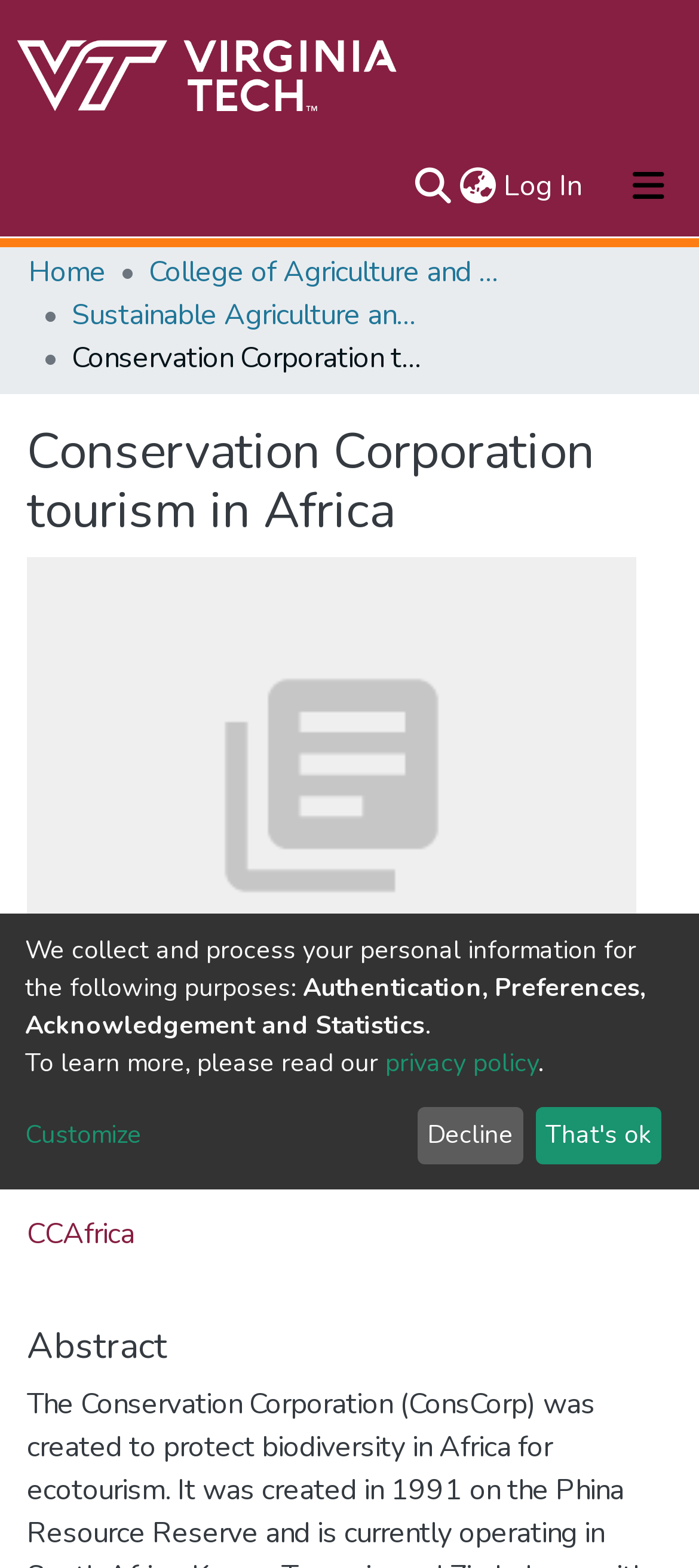Answer the following query with a single word or phrase:
What is the name of the college mentioned on the page?

College of Agriculture and Life Sciences